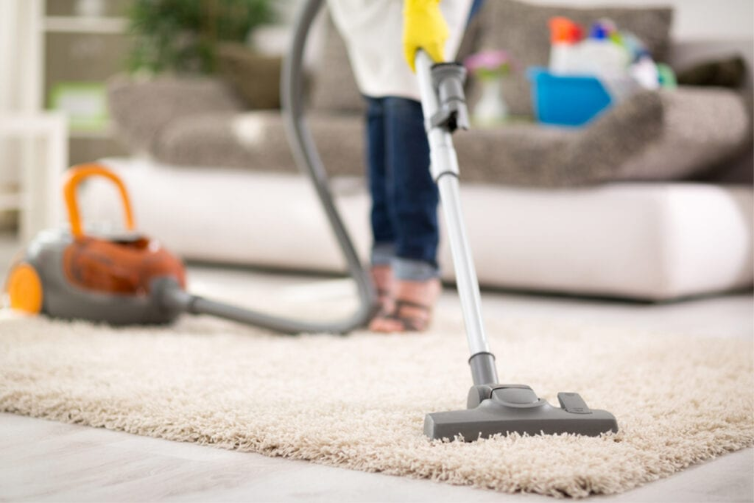Summarize the image with a detailed description that highlights all prominent details.

In this image, a person is seen vacuuming a carpet with a vacuum cleaner, emphasizing the importance of maintaining a clean and safe living environment. The individual, dressed in casual attire with yellow cleaning gloves, is focused on the task at hand, highlighting the physical effort often required in household chores. Behind them is a stylish living room setting, featuring a plush couch and various cleaning supplies visible on a nearby surface. This scene illustrates the concept of light housekeeping, which involves essential tasks like vacuuming as part of elder care services, making daily life more manageable for those who may struggle with mobility or joint pain.